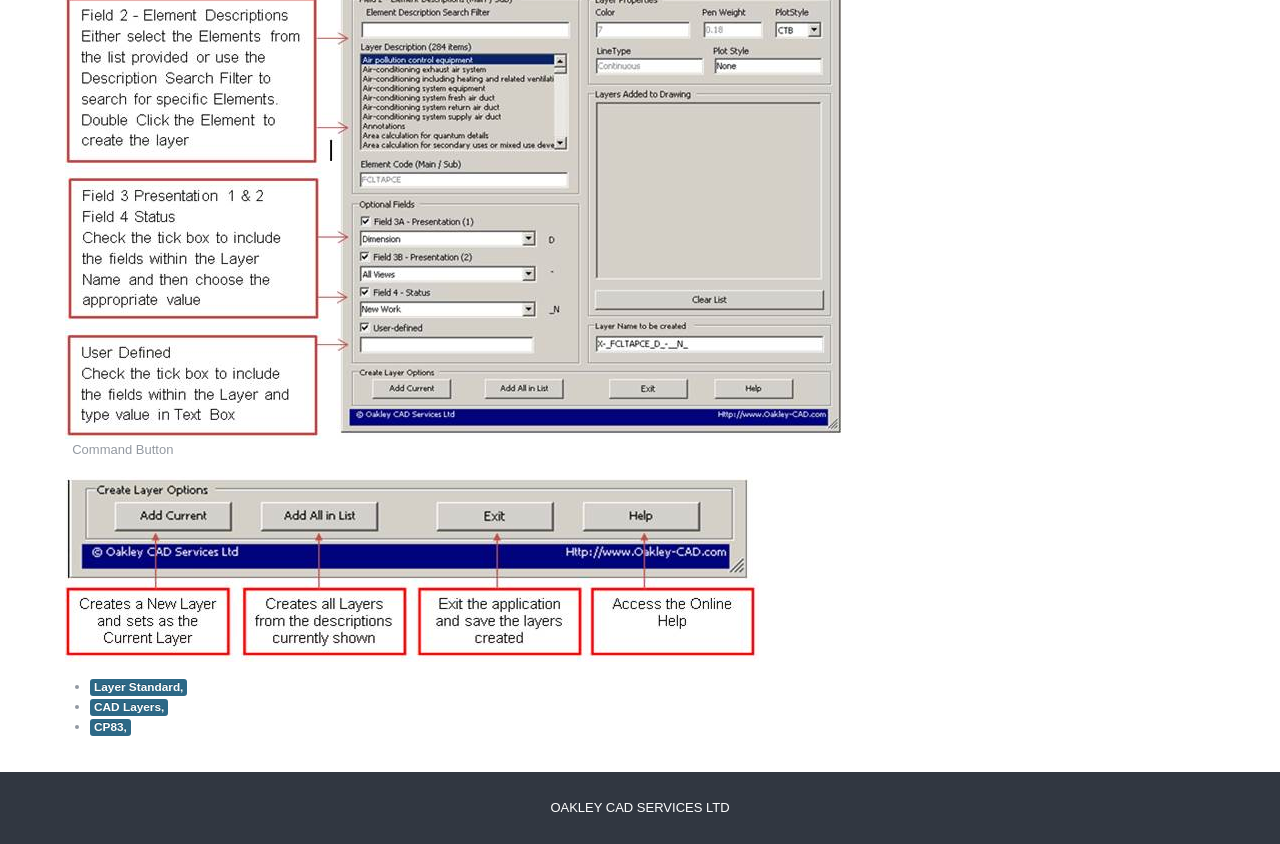Bounding box coordinates should be provided in the format (top-left x, top-left y, bottom-right x, bottom-right y) with all values between 0 and 1. Identify the bounding box for this UI element: CP83,

[0.07, 0.851, 0.102, 0.872]